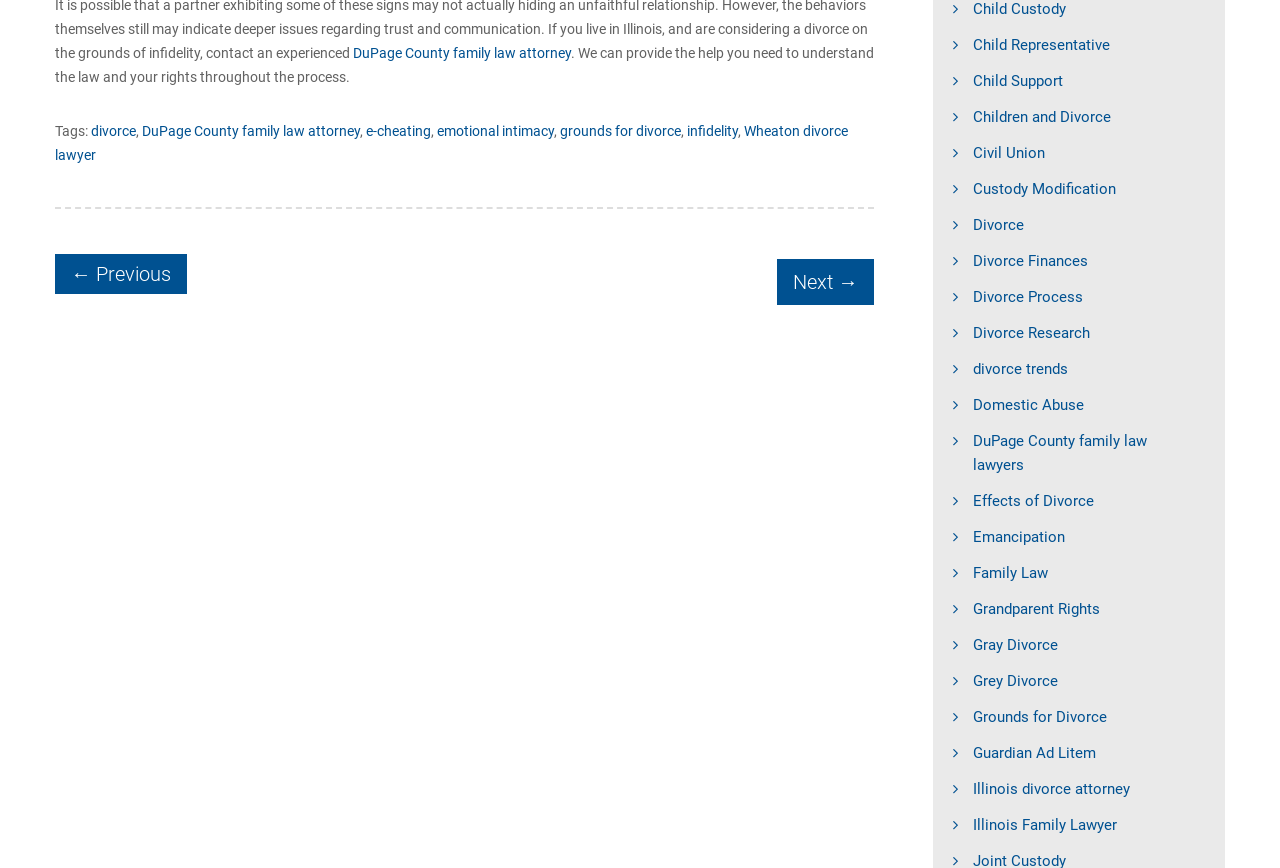Highlight the bounding box coordinates of the region I should click on to meet the following instruction: "Click on the 'DuPage County family law attorney' link".

[0.276, 0.052, 0.446, 0.07]